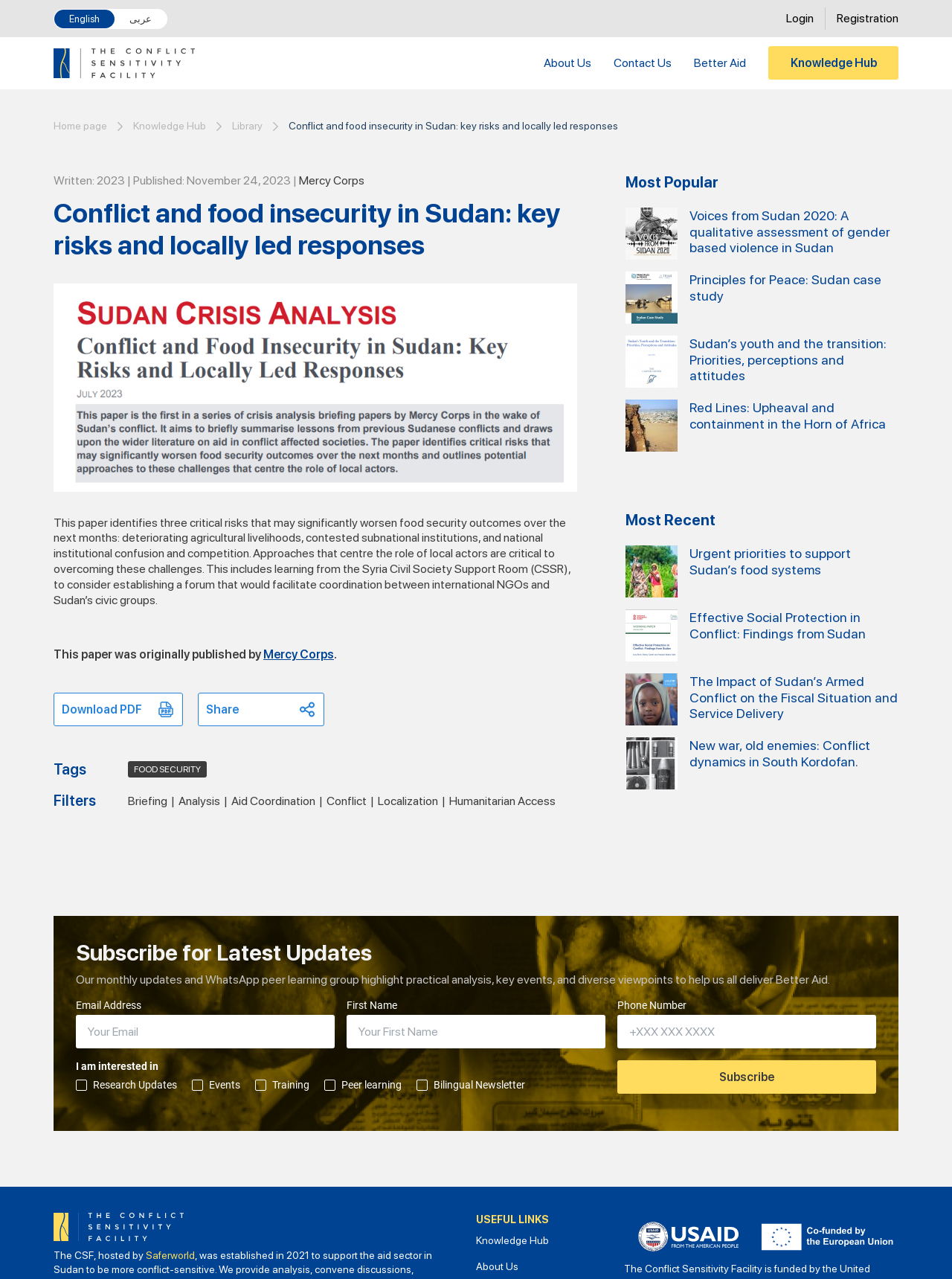Please find the bounding box for the following UI element description. Provide the coordinates in (top-left x, top-left y, bottom-right x, bottom-right y) format, with values between 0 and 1: Share Copied to Clipboard

[0.208, 0.542, 0.341, 0.568]